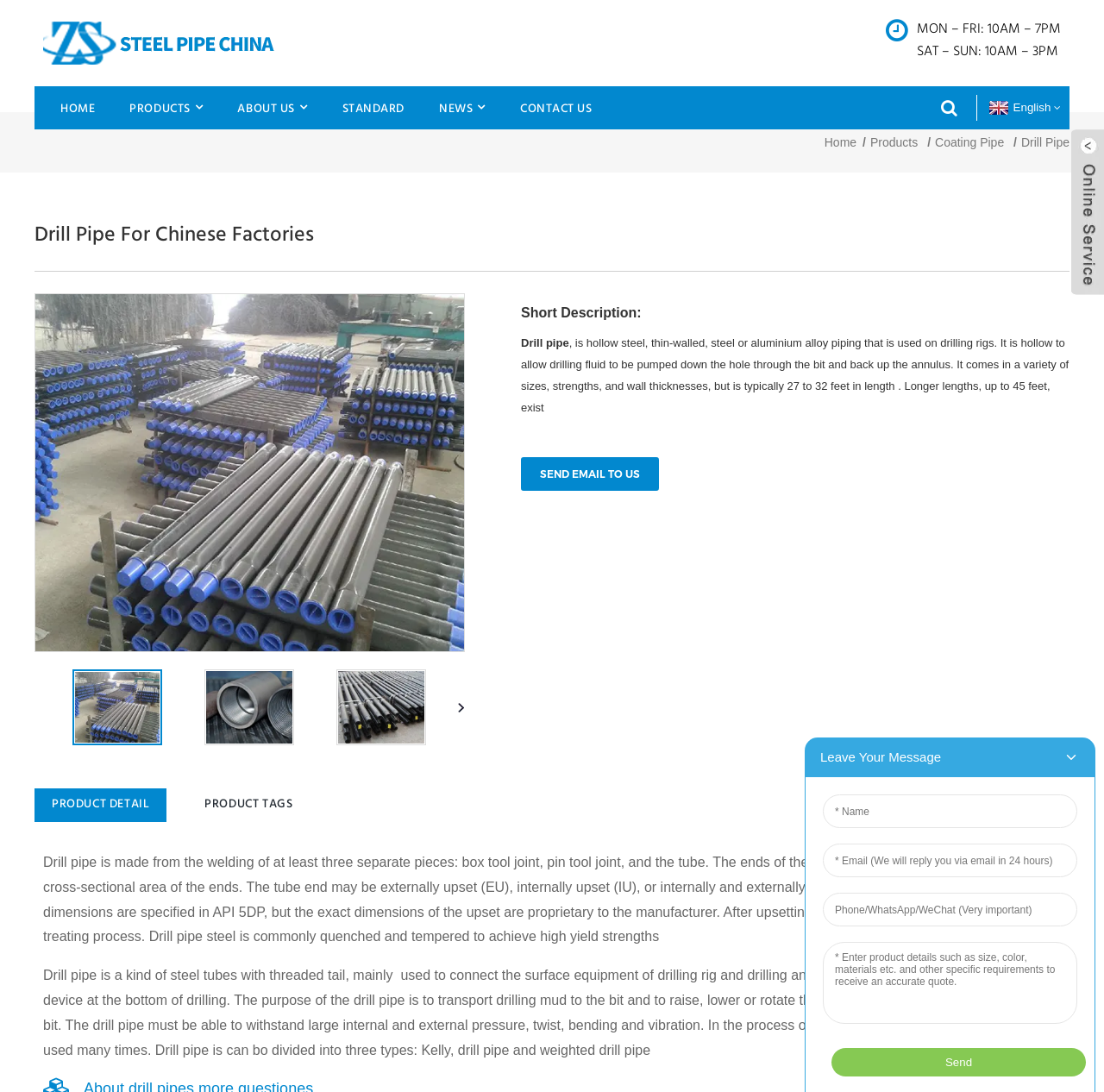Can you find the bounding box coordinates for the element that needs to be clicked to execute this instruction: "View products"? The coordinates should be given as four float numbers between 0 and 1, i.e., [left, top, right, bottom].

[0.102, 0.079, 0.2, 0.118]